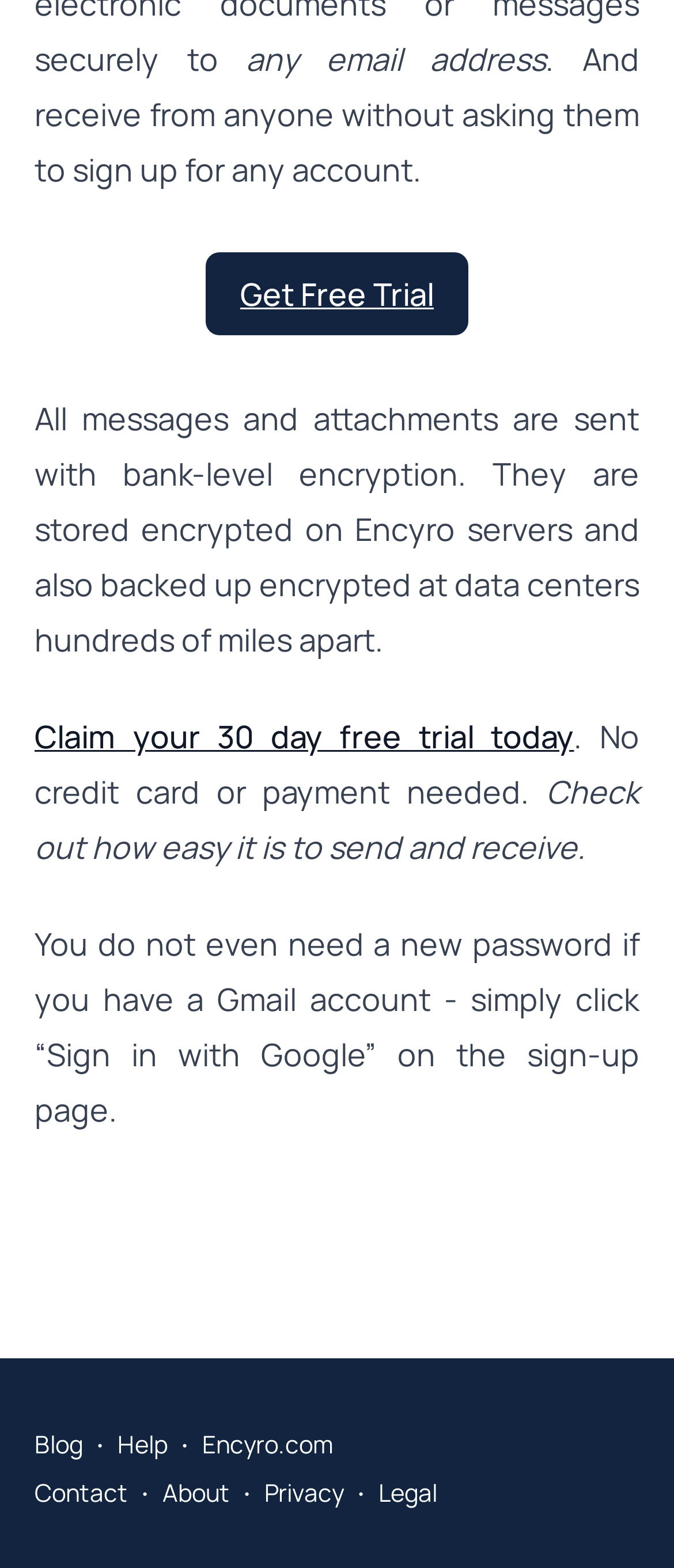Answer succinctly with a single word or phrase:
How do I sign up if I have a Gmail account?

Sign in with Google